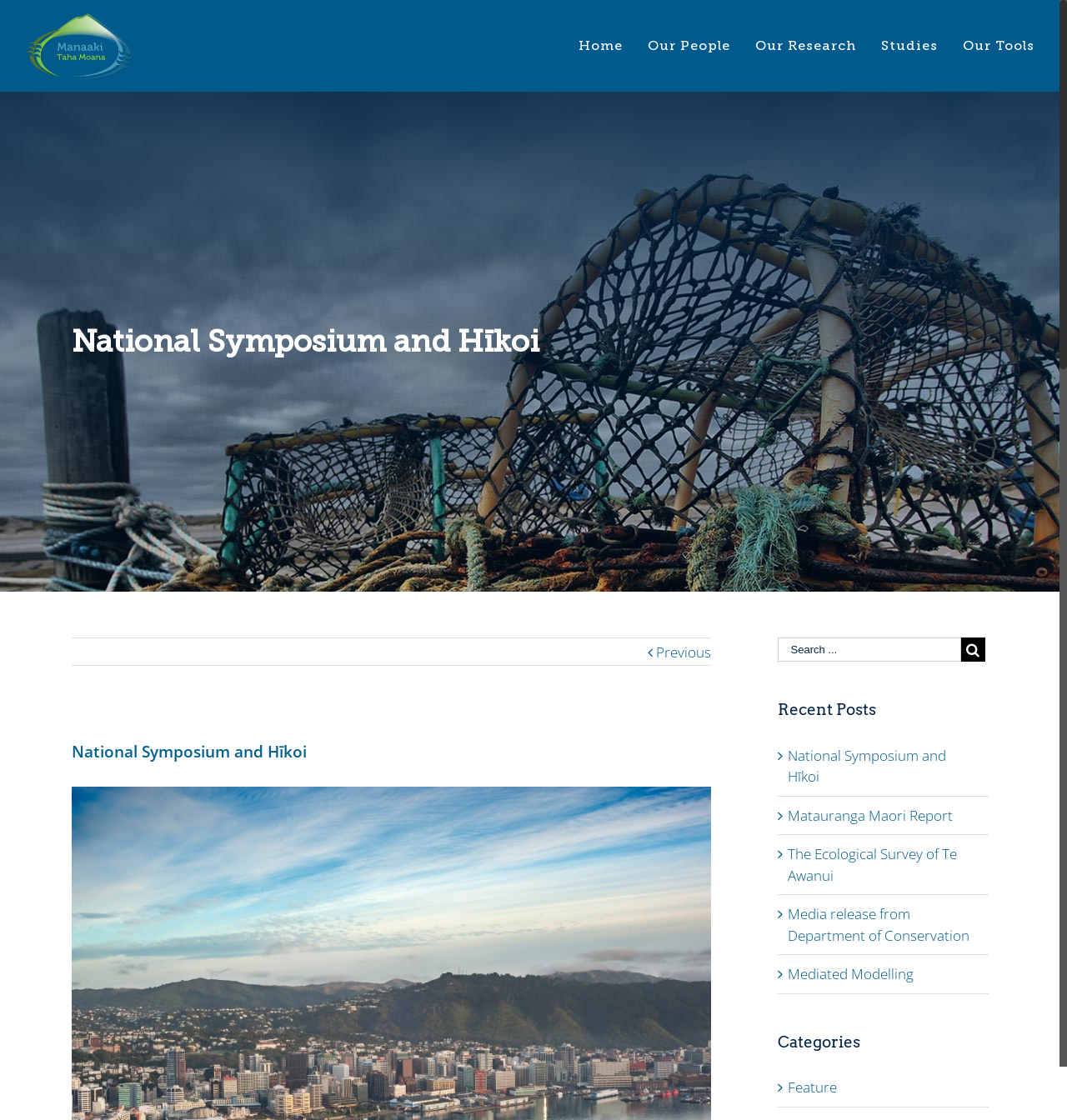Kindly determine the bounding box coordinates of the area that needs to be clicked to fulfill this instruction: "search for something".

[0.729, 0.569, 0.9, 0.591]